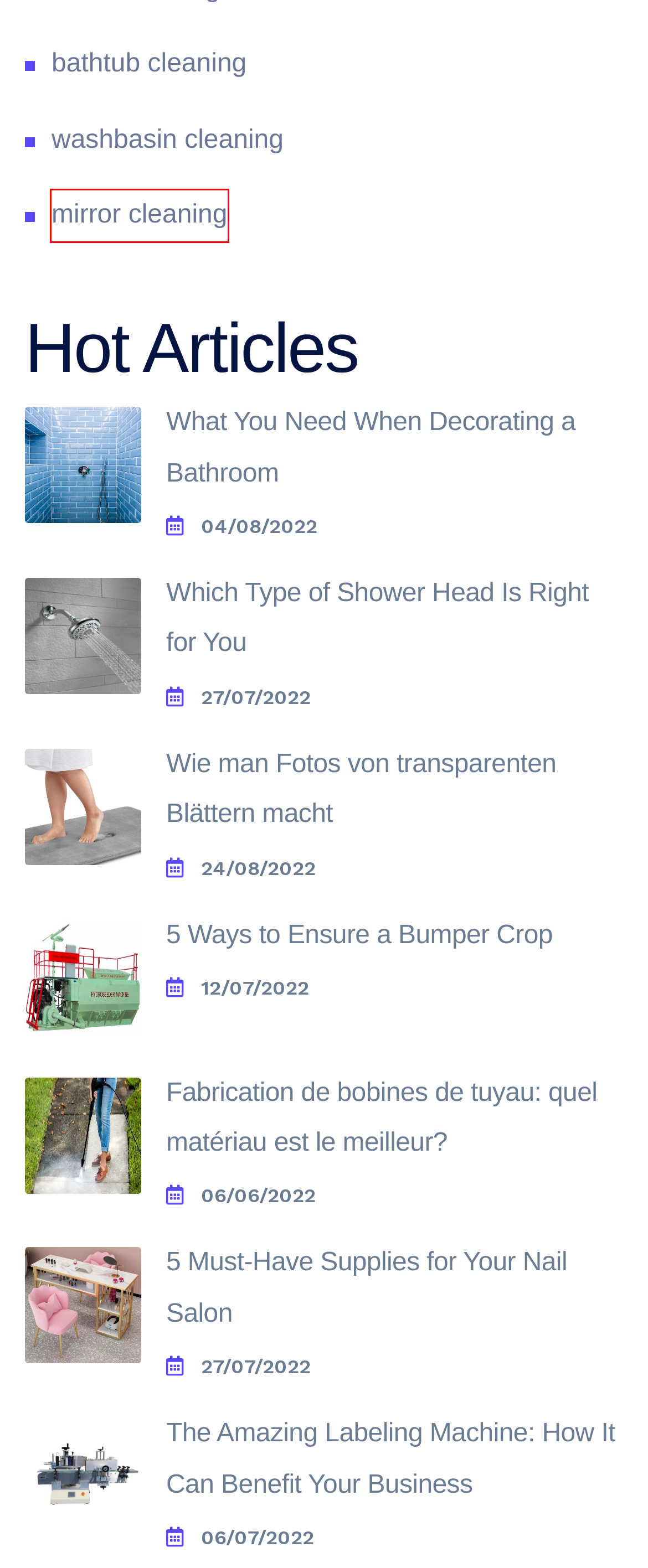With the provided screenshot showing a webpage and a red bounding box, determine which webpage description best fits the new page that appears after clicking the element inside the red box. Here are the options:
A. 5 Must-Have Supplies for Your Nail Salon - bathroomscleaning
B. washbasin cleaning_1_bathroomscleaning
C. What You Need When Decorating a Bathroom - bathroomscleaning
D. mirror cleaning_1_bathroomscleaning
E. Fabrication de bobines de tuyau: quel matériau est le meilleur? - bathroomscleaning
F. Wie man Fotos von transparenten Blättern macht - bathroomscleaning
G. 5 Ways to Ensure a Bumper Crop - bathroomscleaning
H. Which Type of Shower Head Is Right for You - bathroomscleaning

D